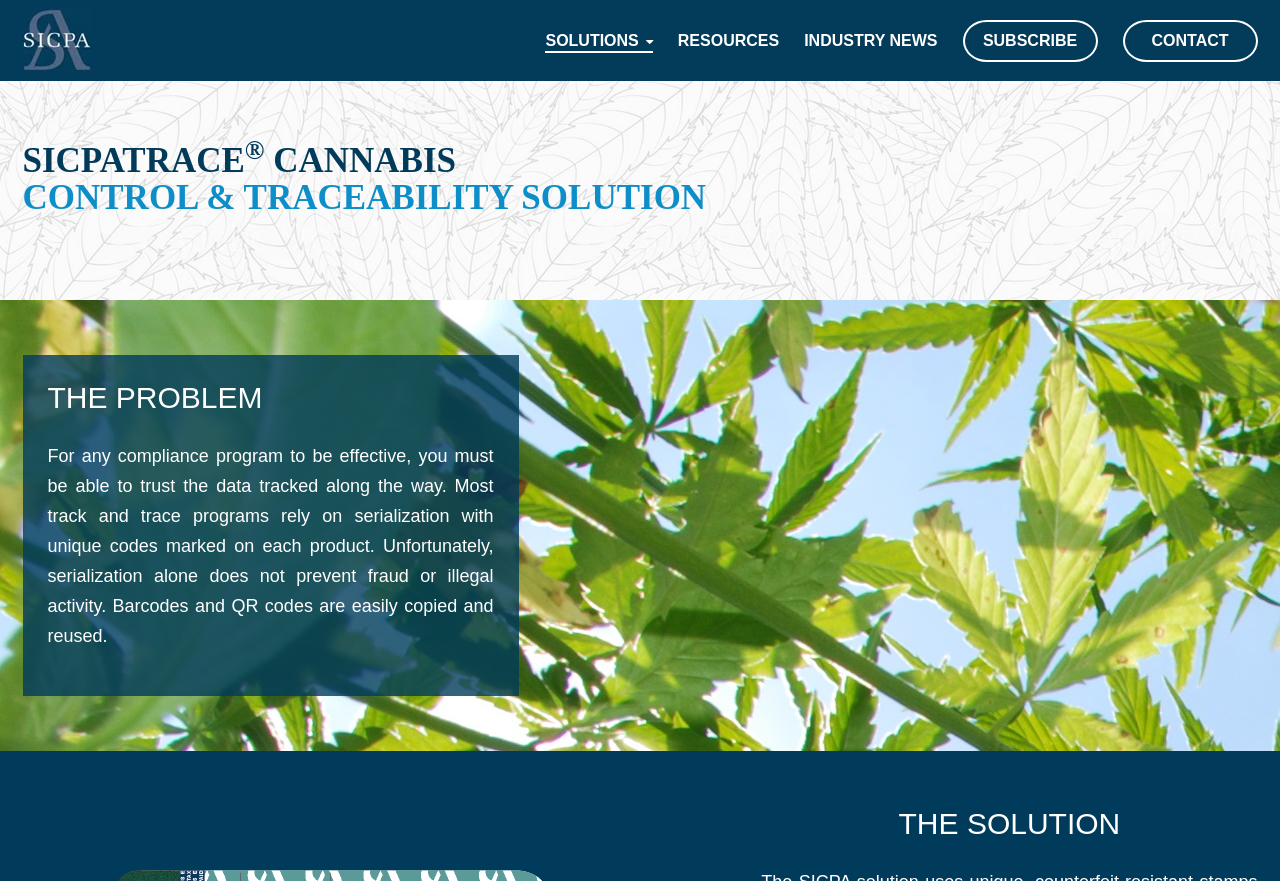What is the purpose of the webpage?
Using the image, elaborate on the answer with as much detail as possible.

By analyzing the heading element with the text 'SICPATRACE® CANNABIS CONTROL & TRACEABILITY SOLUTION', I inferred that the purpose of the webpage is to provide a solution for cannabis control and traceability.